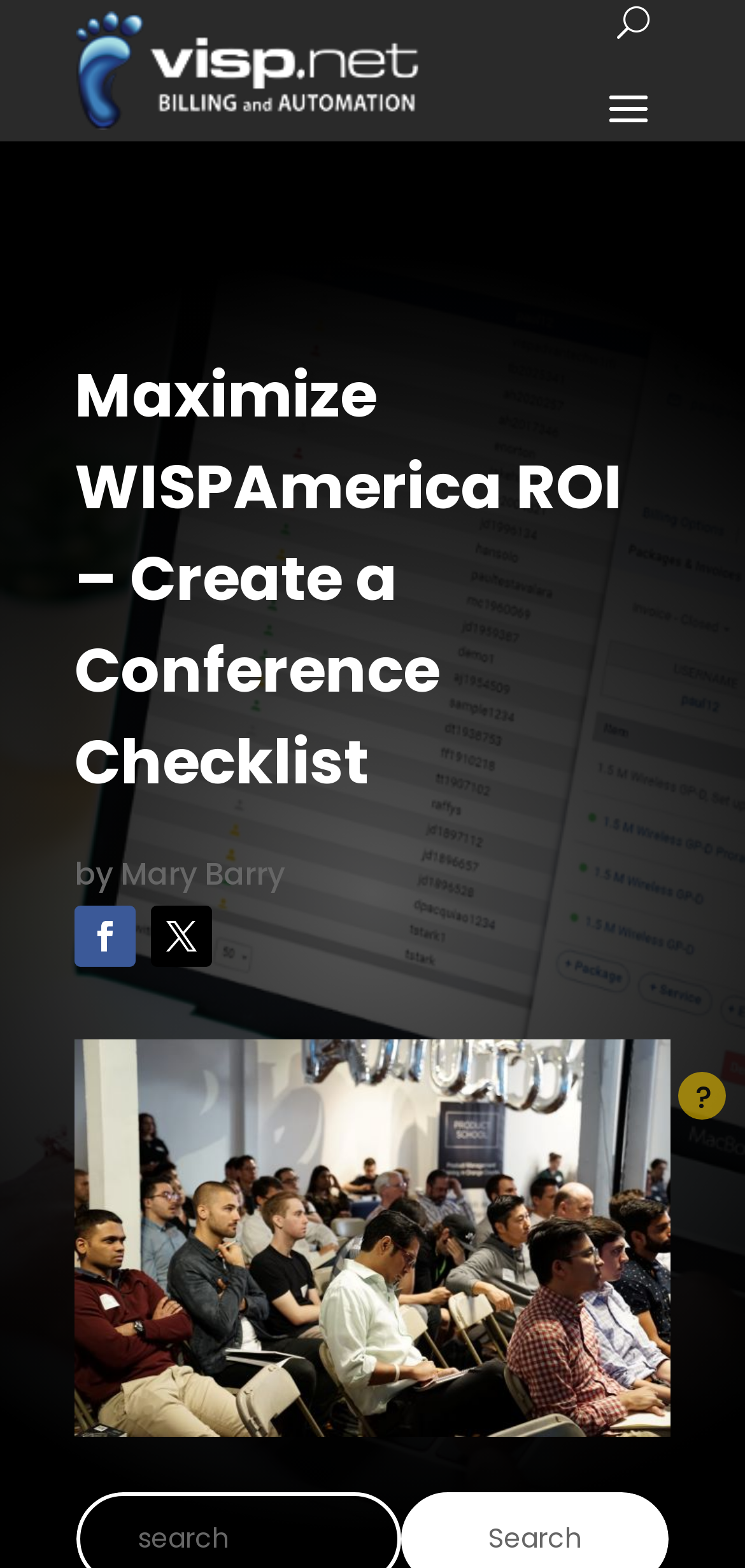Based on the image, give a detailed response to the question: What is the symbol above the question mark?

The button 'U' is present above the question mark, indicating that it is a symbol or an icon.